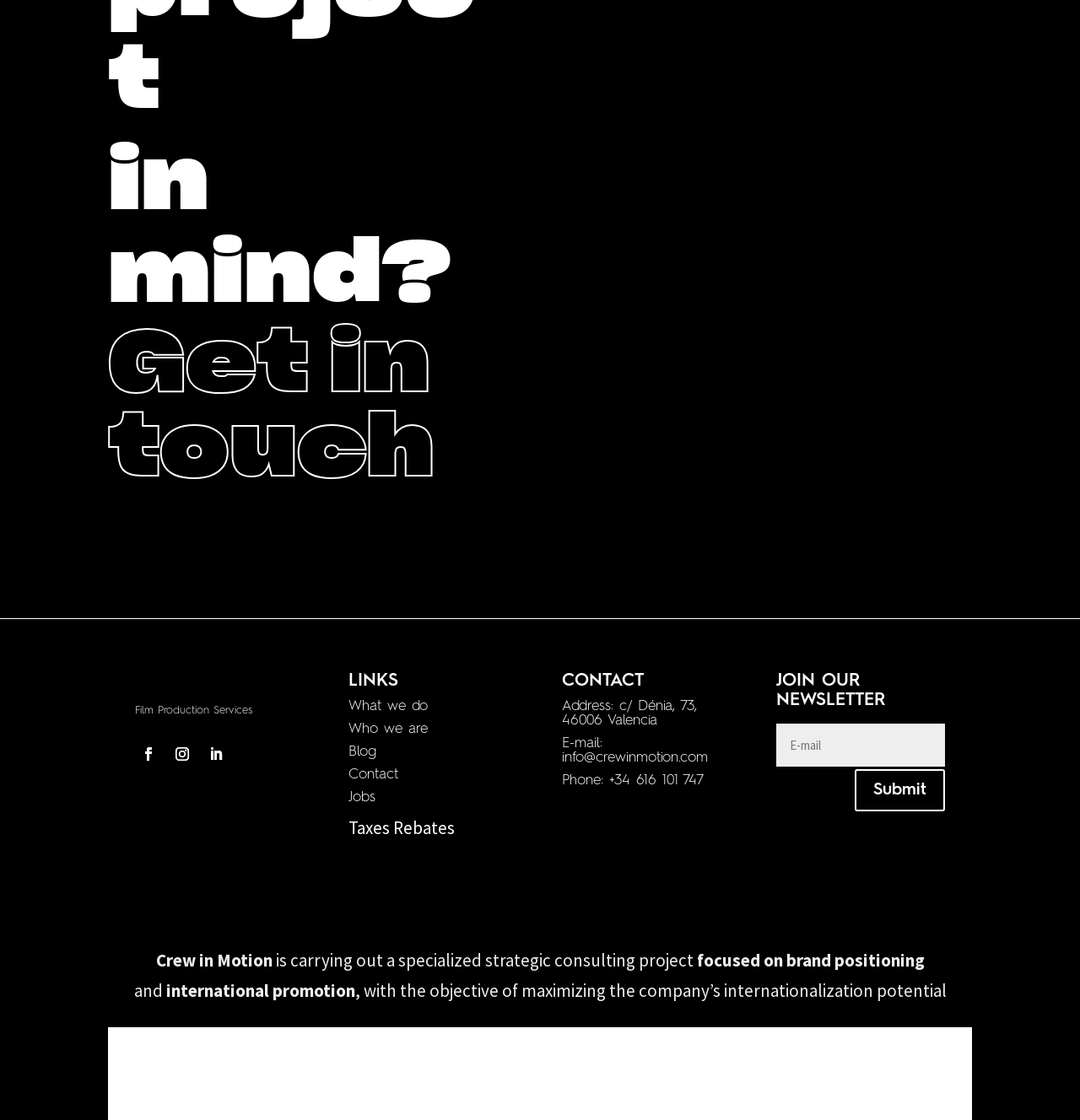Identify the bounding box coordinates of the section that should be clicked to achieve the task described: "Click on 'What we do'".

[0.323, 0.624, 0.396, 0.637]